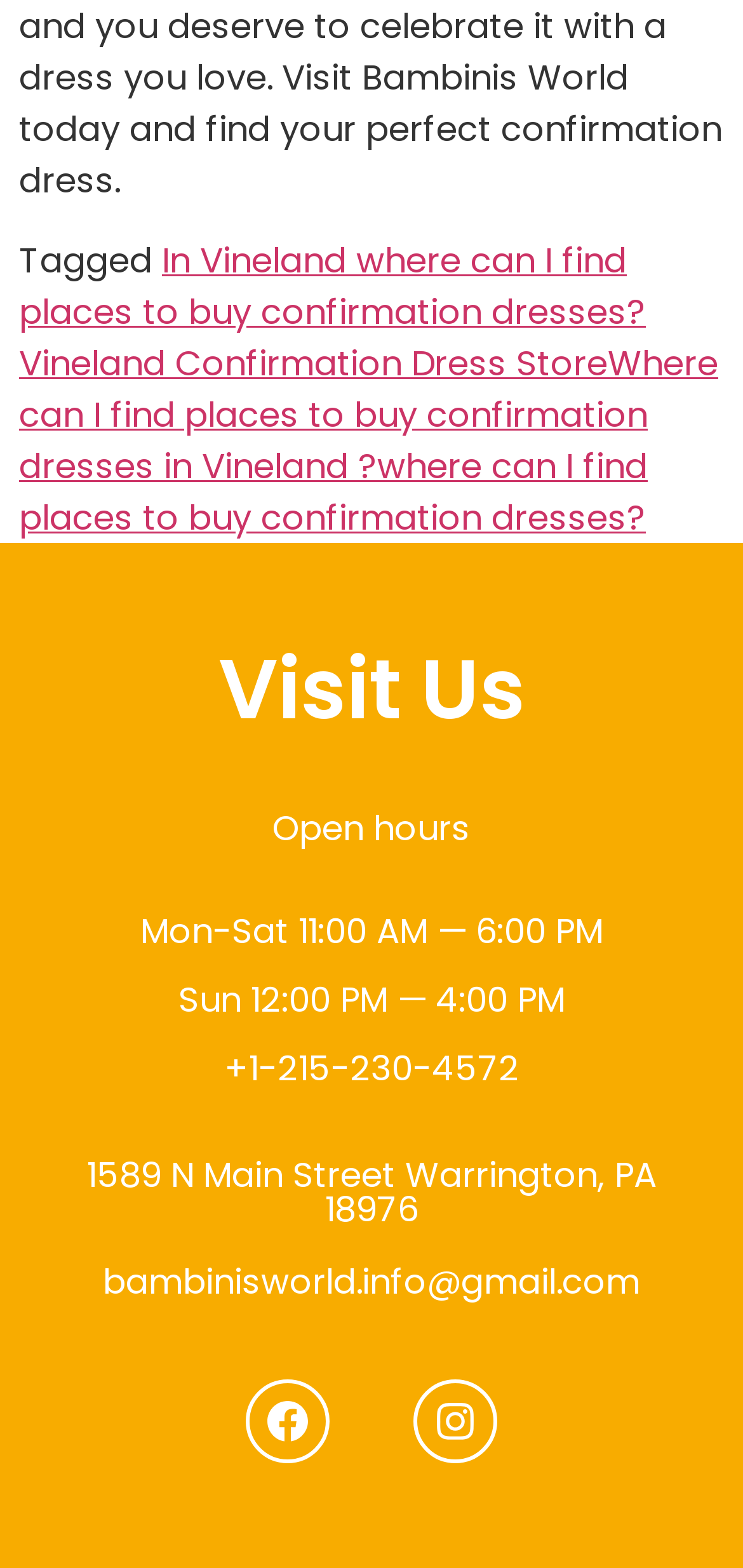What are the store's Sunday hours?
Please answer the question with a detailed response using the information from the screenshot.

I found the Sunday hours by looking at the 'Open hours' section, where the store's hours are listed. The Sunday hours are displayed as '12:00 PM — 4:00 PM'.